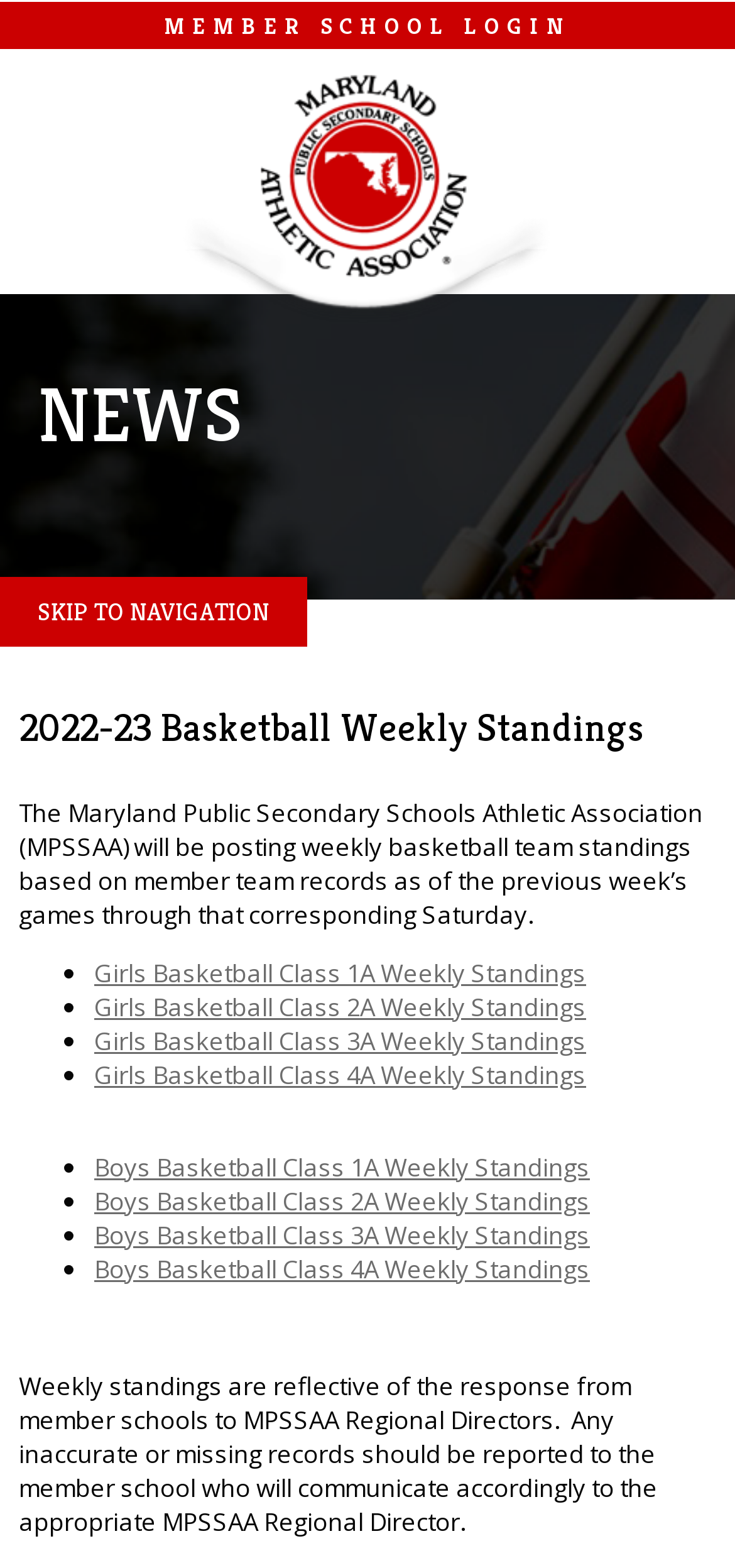Locate the bounding box of the user interface element based on this description: "alt="MPSSAA"".

[0.244, 0.101, 0.756, 0.14]